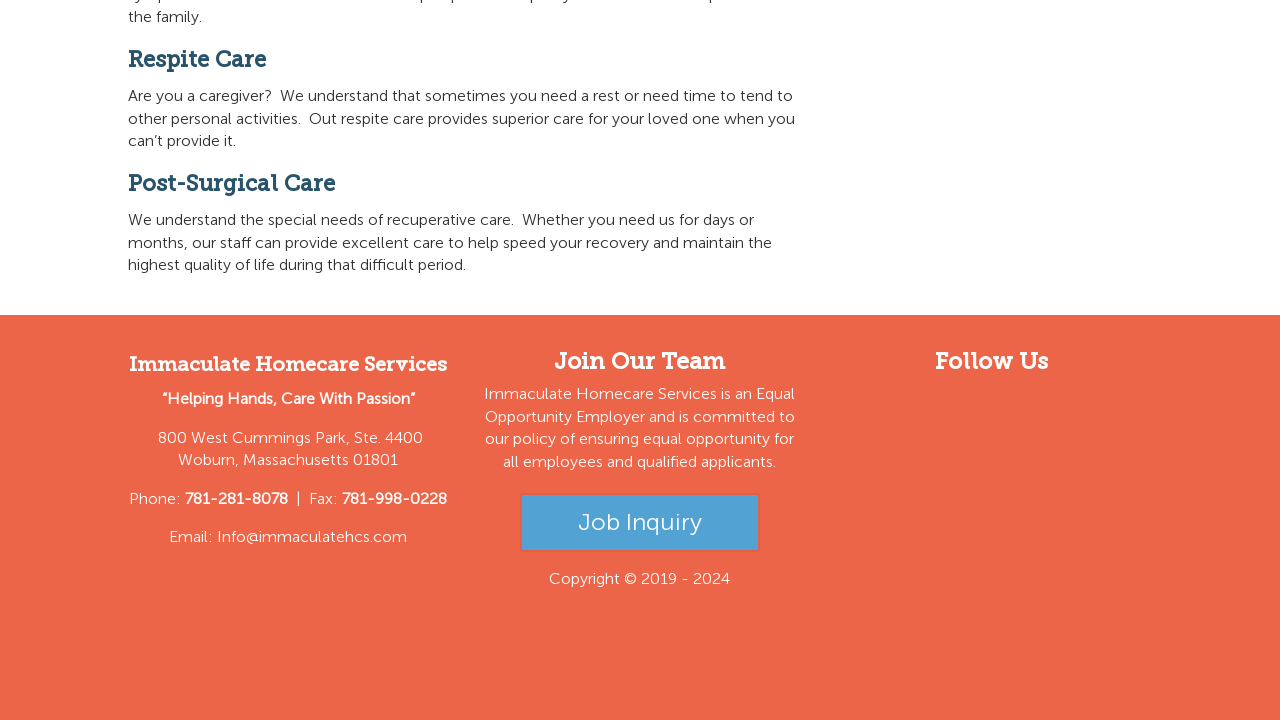What is the phone number of Immaculate Homecare Services?
Using the image as a reference, deliver a detailed and thorough answer to the question.

The phone number of Immaculate Homecare Services can be found in the contact information section of the webpage, which is located below the address.